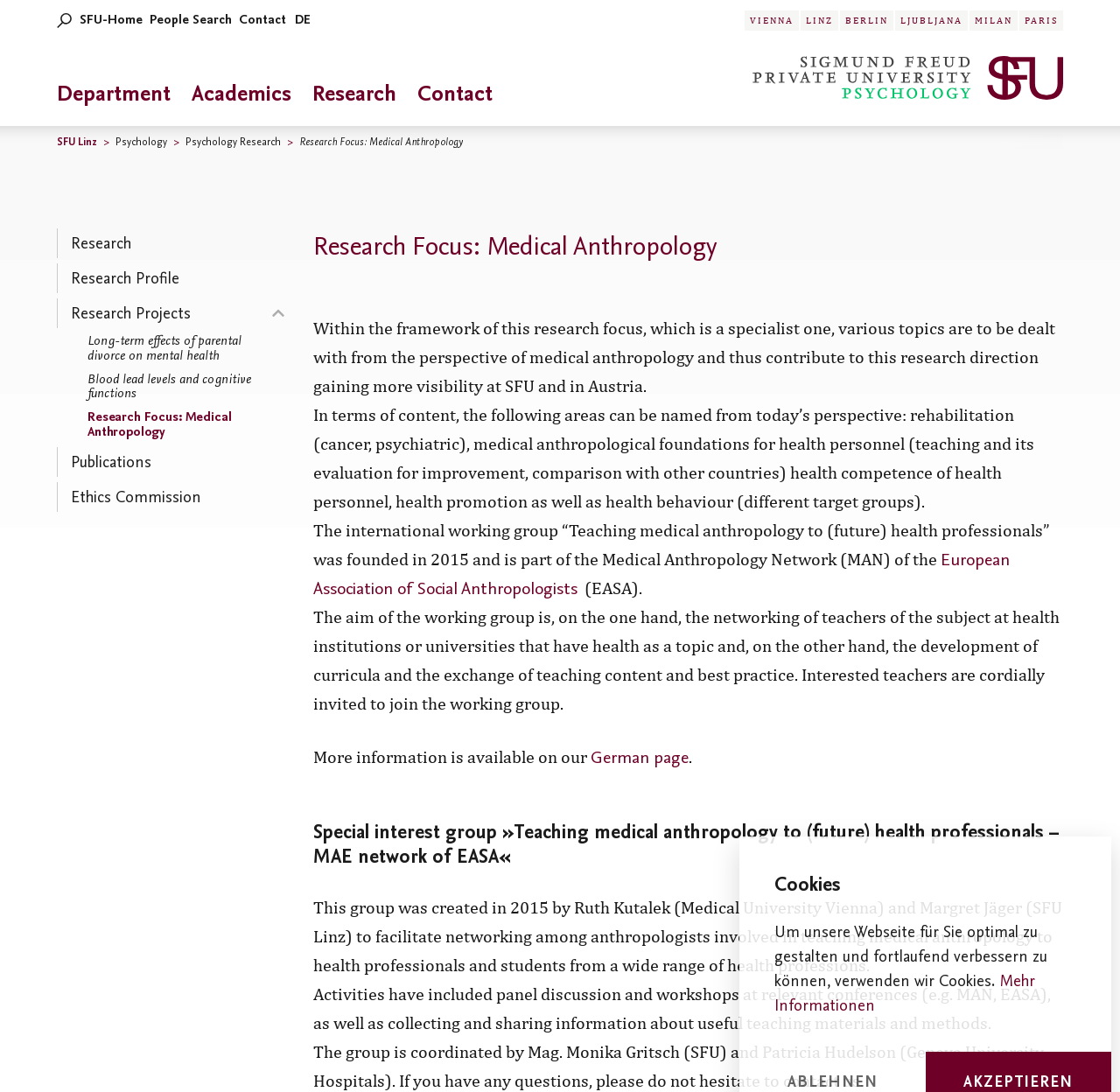Please specify the bounding box coordinates of the clickable section necessary to execute the following command: "Go to SFU Home".

[0.071, 0.008, 0.127, 0.026]